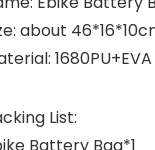What is the purpose of the ebike battery bag?
Look at the image and respond with a one-word or short phrase answer.

Carrying ebike battery and additional items